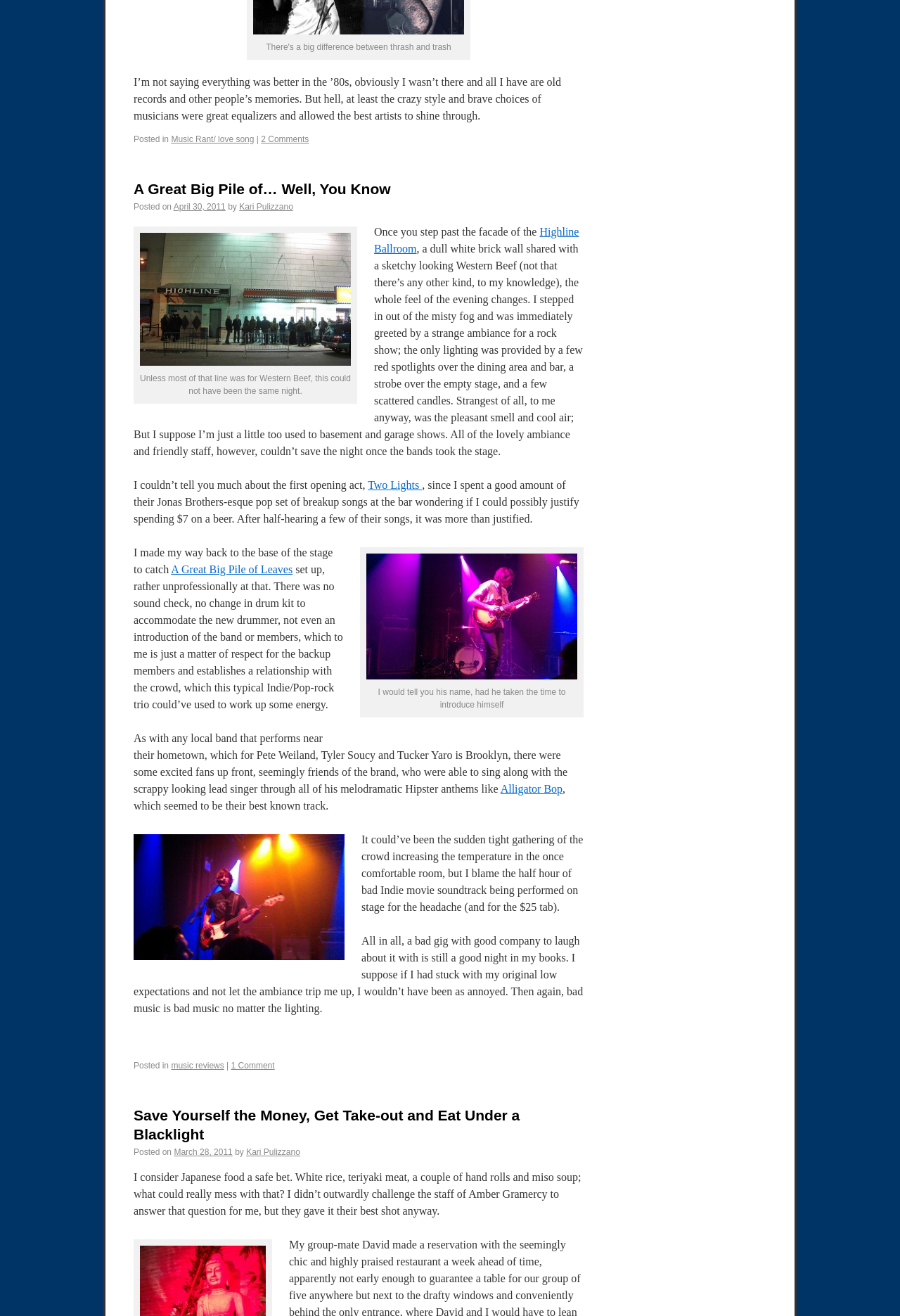Show the bounding box coordinates of the element that should be clicked to complete the task: "Click the link to view the author's profile 'Kari Pulizzano'".

[0.266, 0.153, 0.326, 0.161]